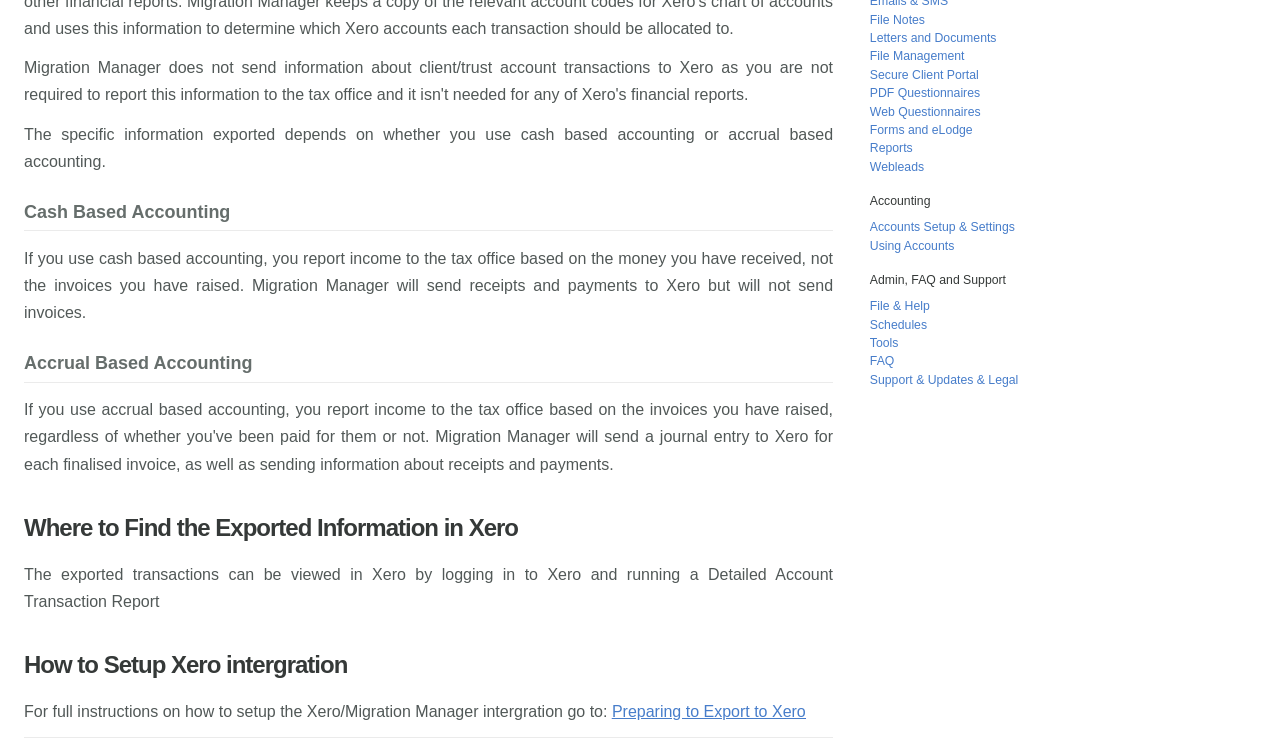What are the different sections available in the webpage?
Deliver a detailed and extensive answer to the question.

The webpage has various sections, including Accounting, Admin, FAQ, and Support, which are indicated by headings and links, such as 'Accounting', 'Admin, FAQ and Support', and others.